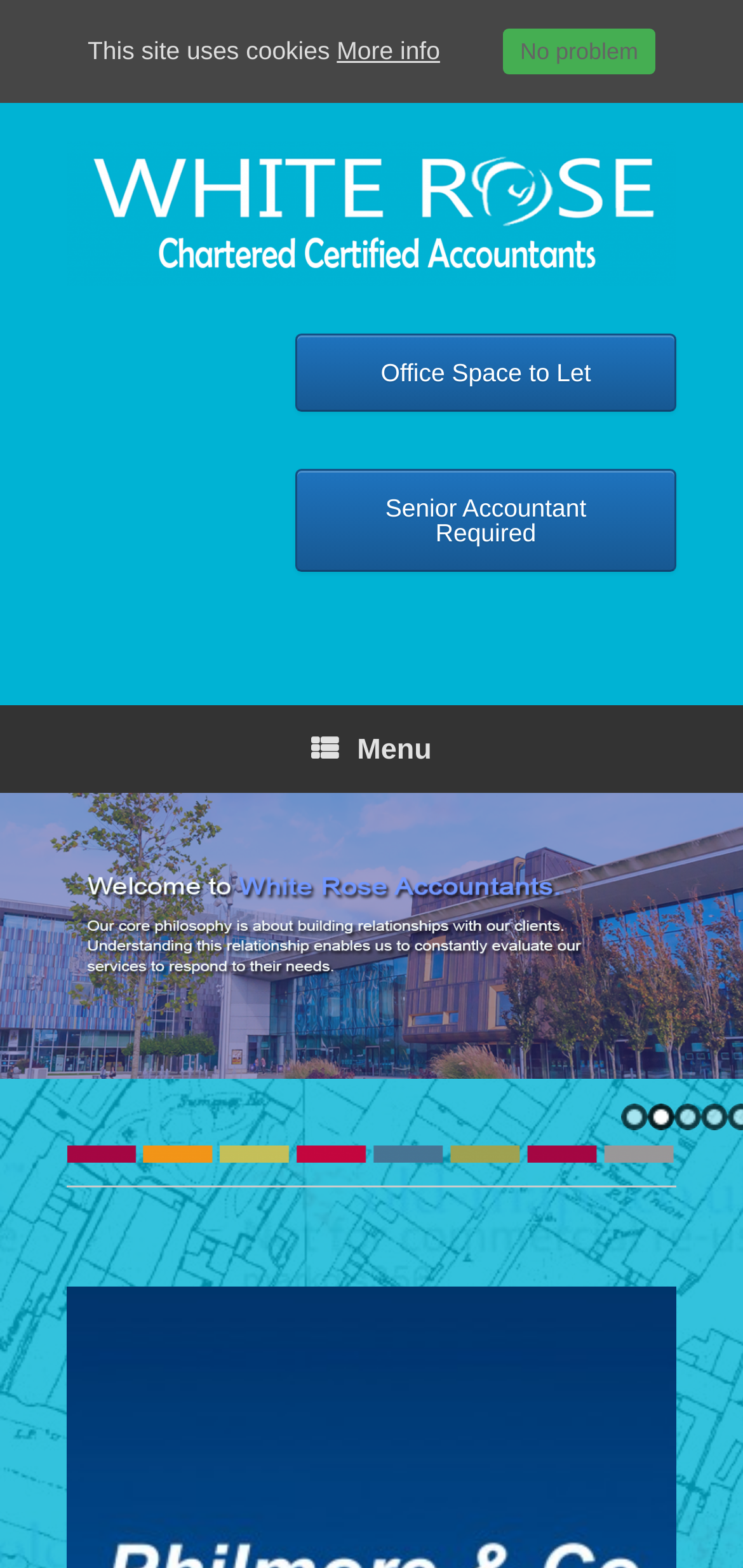What is the text of the static text element at the bottom of the page?
Look at the image and construct a detailed response to the question.

The static text element at the bottom of the page contains the text 'This site uses cookies', which is a common notification found on many websites. This text informs users that the website uses cookies to collect data.